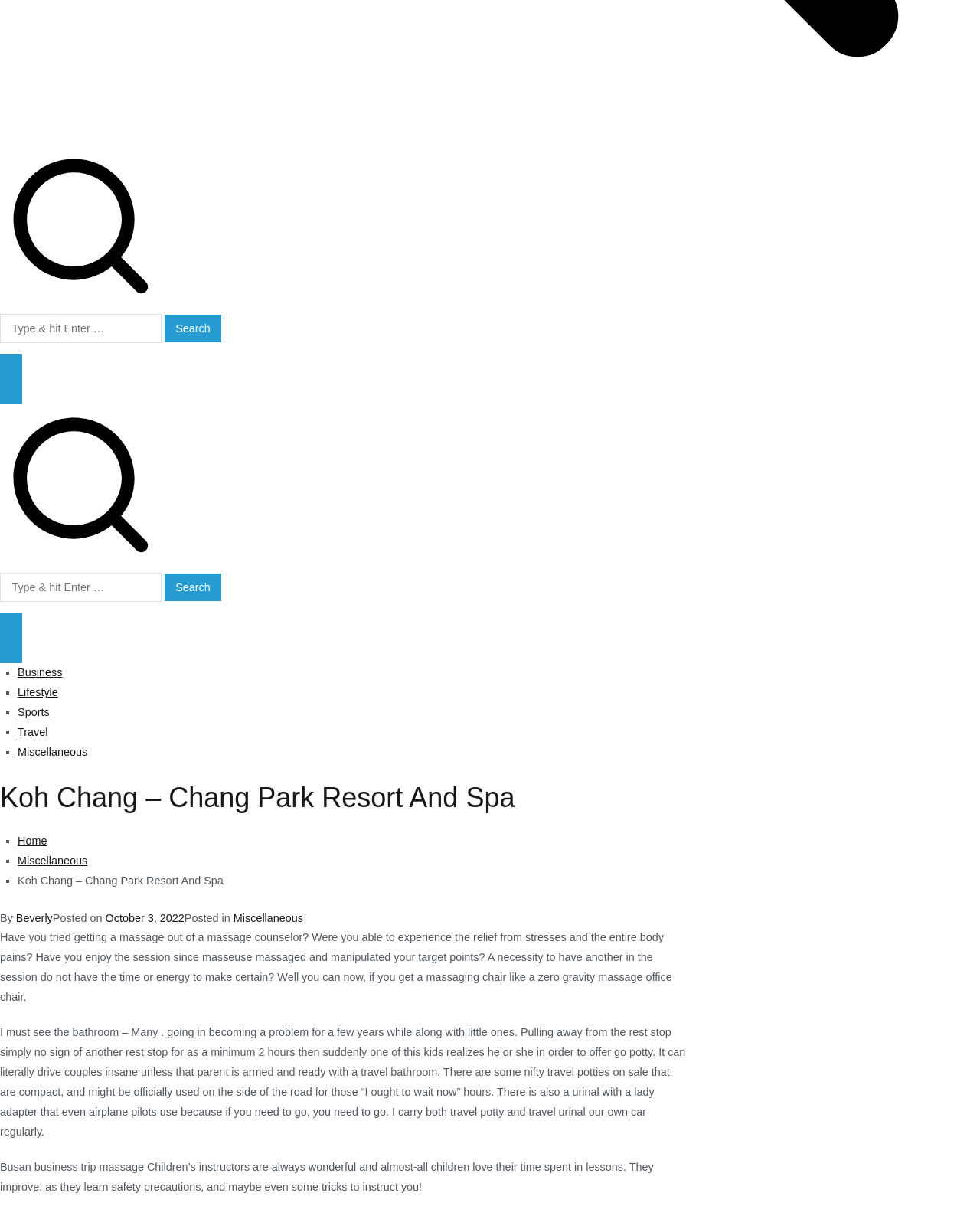Identify the bounding box coordinates of the area you need to click to perform the following instruction: "Search for something".

[0.0, 0.26, 0.165, 0.284]